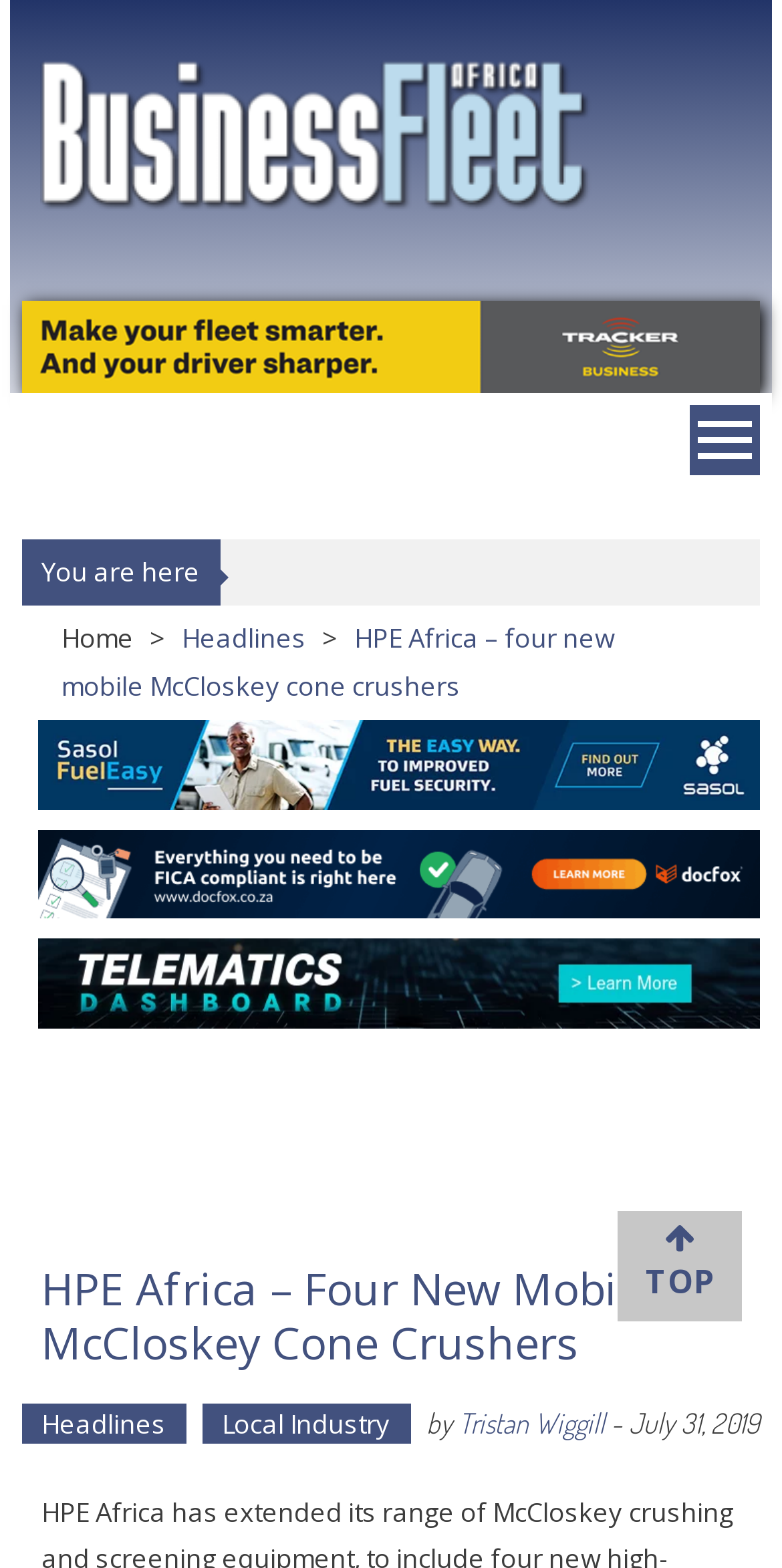Please answer the following question using a single word or phrase: 
When was the article published?

July 31, 2019